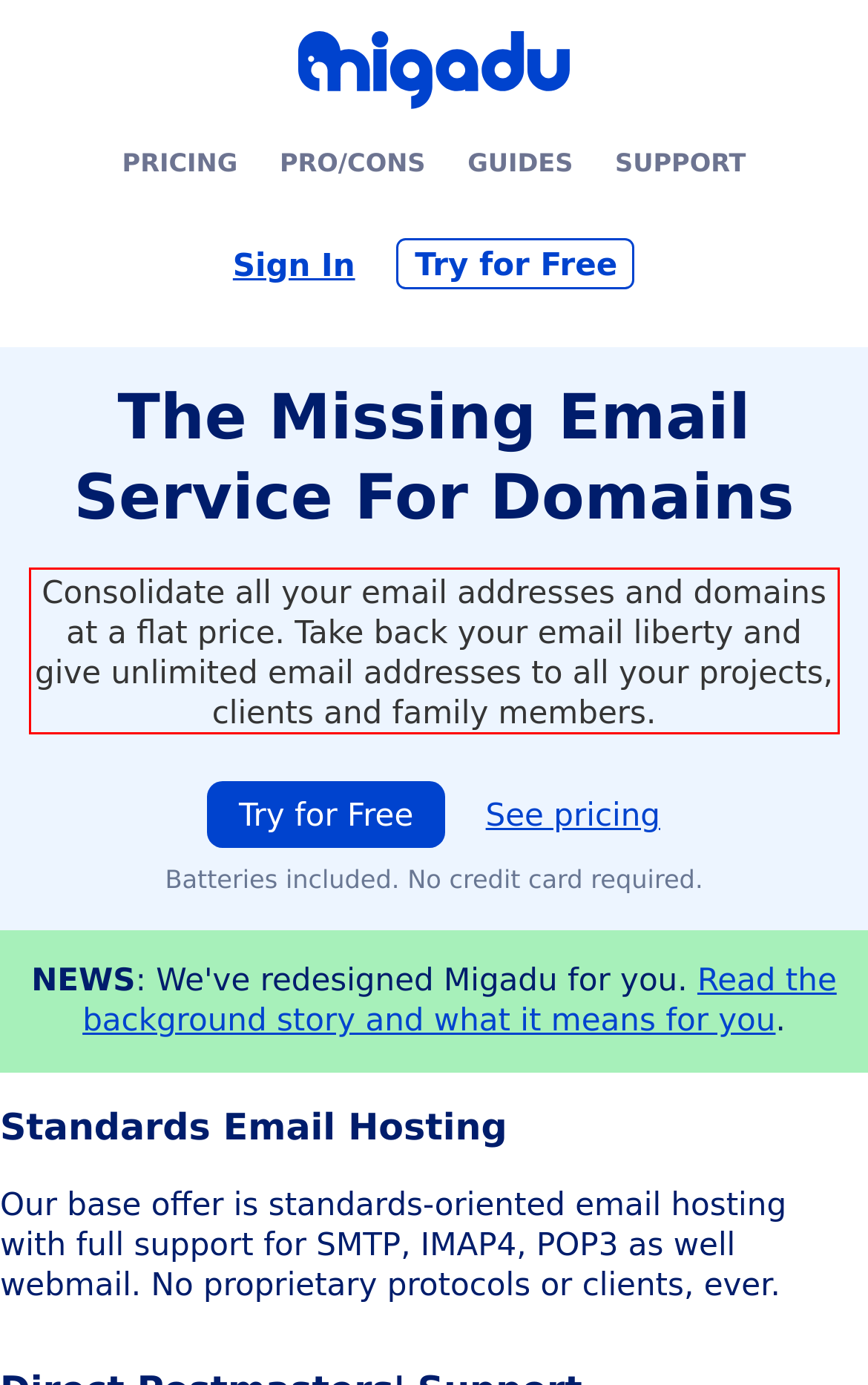Please examine the webpage screenshot containing a red bounding box and use OCR to recognize and output the text inside the red bounding box.

Consolidate all your email addresses and domains at a flat price. Take back your email liberty and give unlimited email addresses to all your projects, clients and family members.